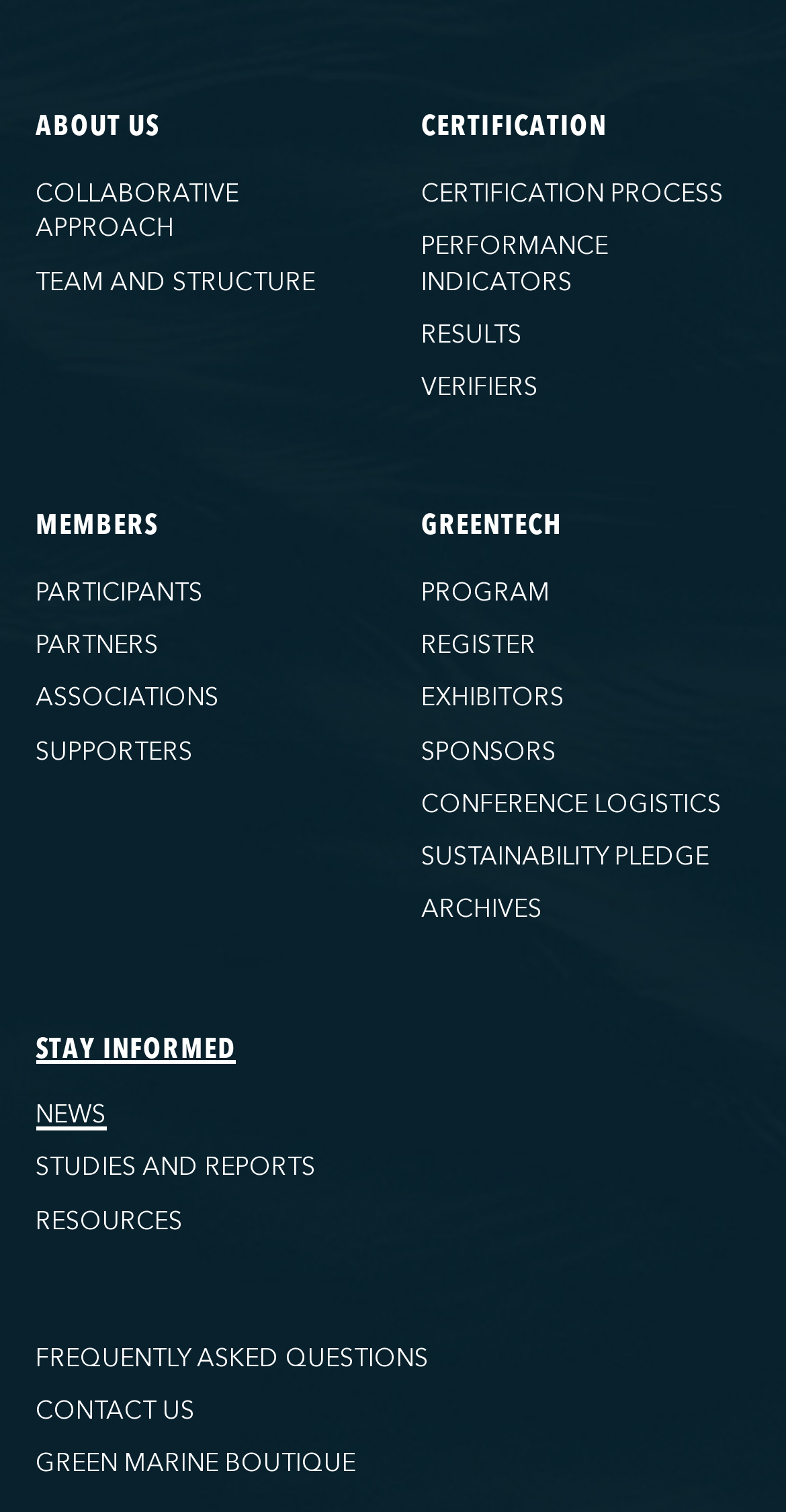Determine the bounding box coordinates of the area to click in order to meet this instruction: "Contact us".

[0.045, 0.923, 0.247, 0.944]